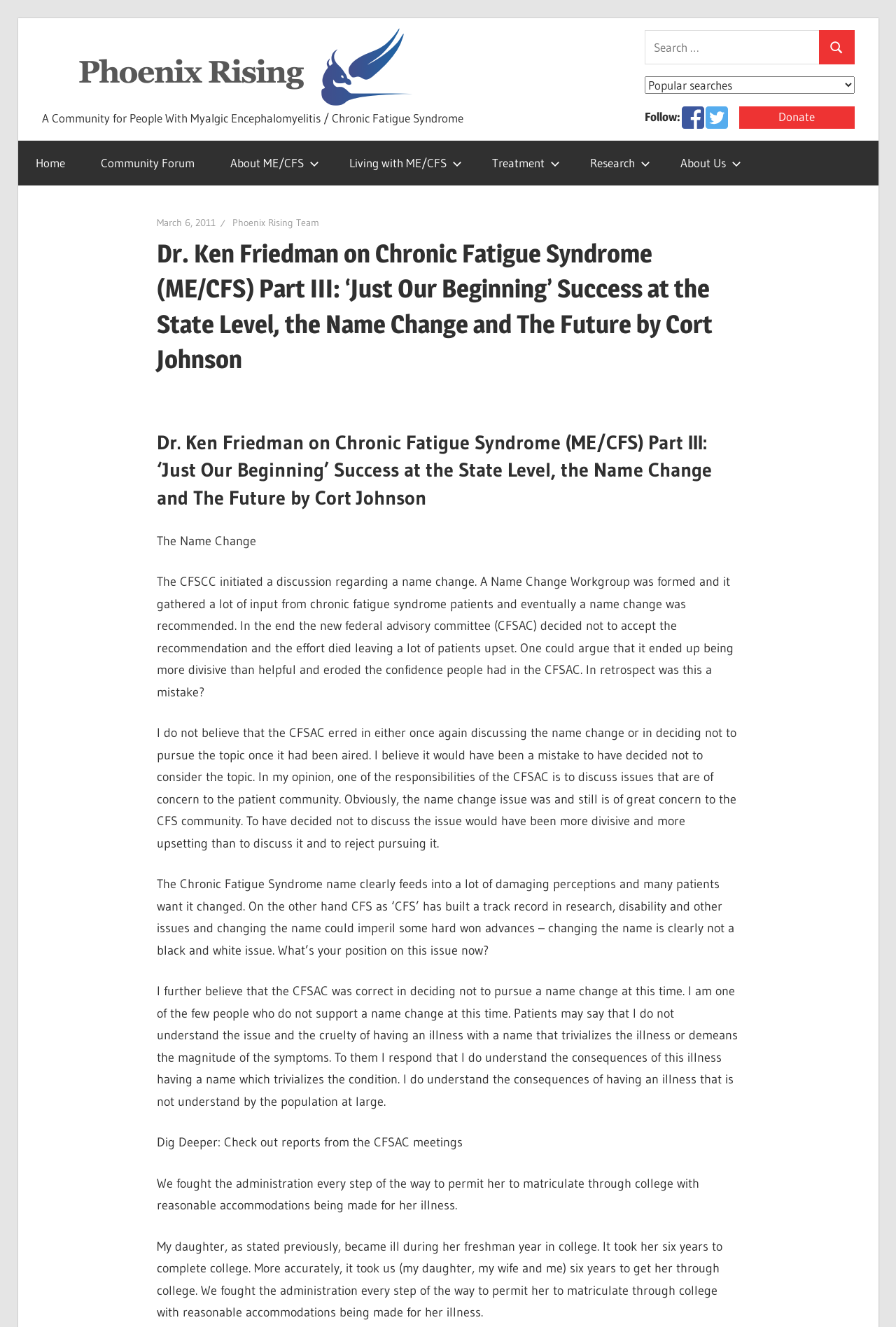Reply to the question with a brief word or phrase: What is the purpose of the search box?

Search for content